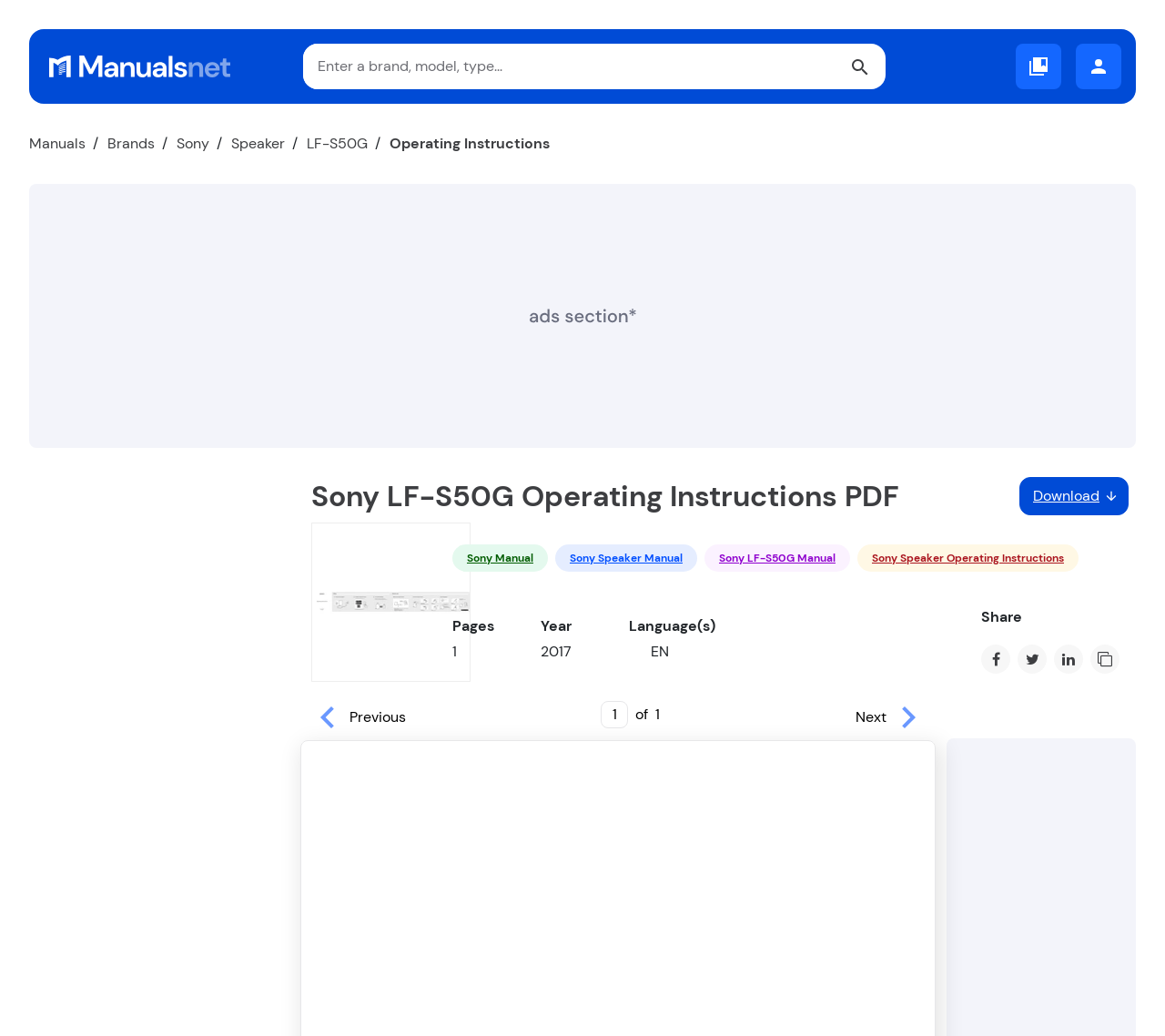Predict the bounding box of the UI element based on this description: "Brands".

[0.092, 0.128, 0.133, 0.149]